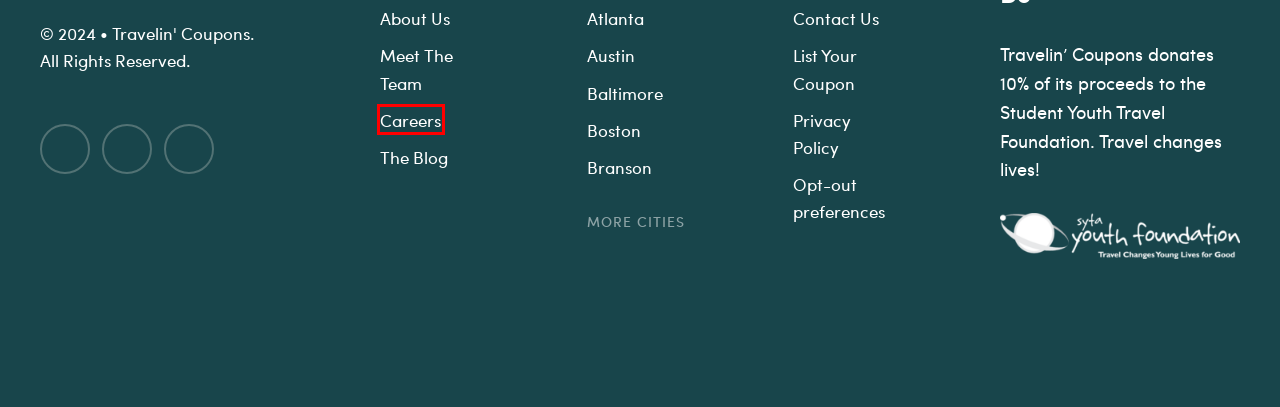Review the screenshot of a webpage which includes a red bounding box around an element. Select the description that best fits the new webpage once the element in the bounding box is clicked. Here are the candidates:
A. Opt-out preferences - Travelin' Coupons
B. Privacy Policy of travelincoupons.com
C. Our Blog - Travelin' Coupons
D. Meet the Team - Travelin' Coupons
E. Contact Us - Travelin' Coupons
F. Careers - Travelin' Coupons
G. About Travelin Coupons | Save on your Favorite Vacation Spots!
H. Partners | Travelin' Coupons | Great discounts all over the US!

F